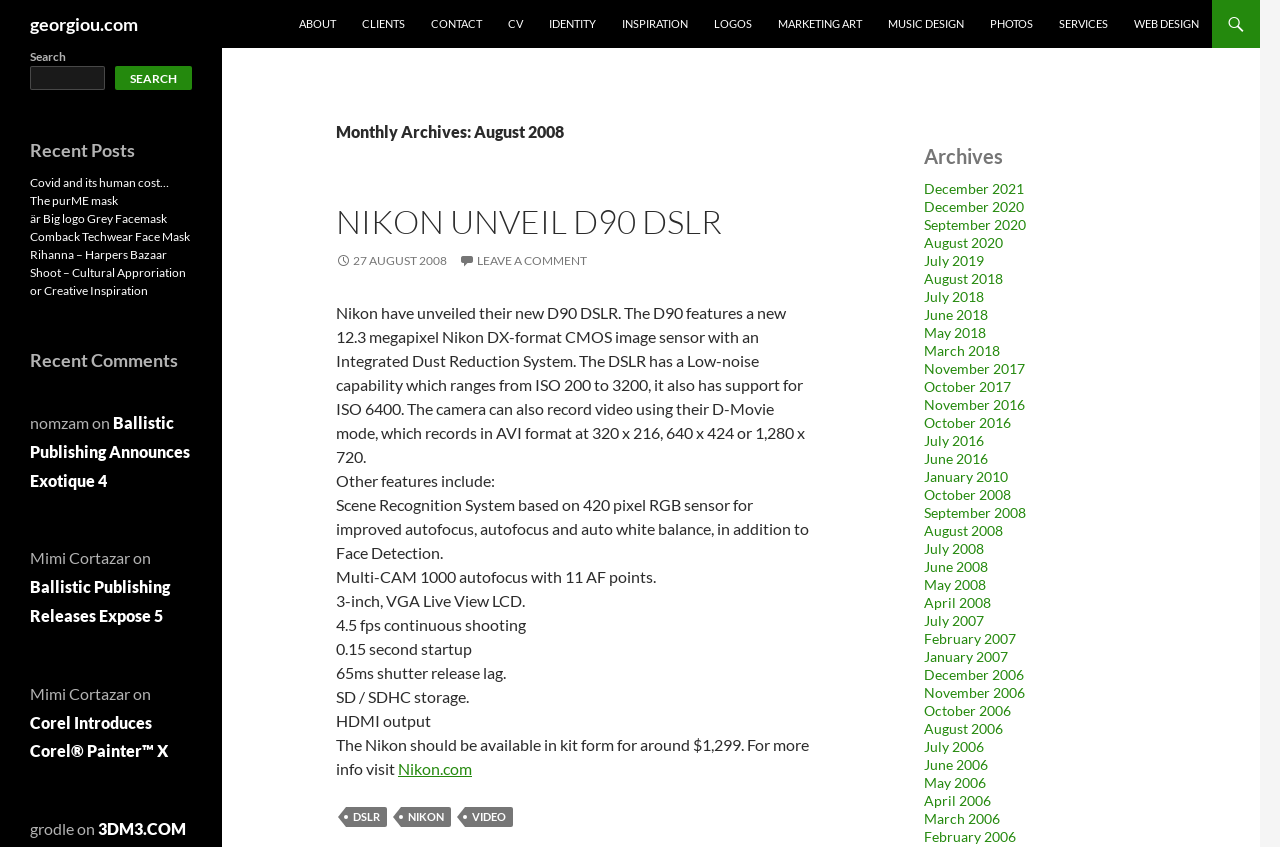Determine the bounding box coordinates of the target area to click to execute the following instruction: "visit Nikon.com."

[0.311, 0.896, 0.369, 0.919]